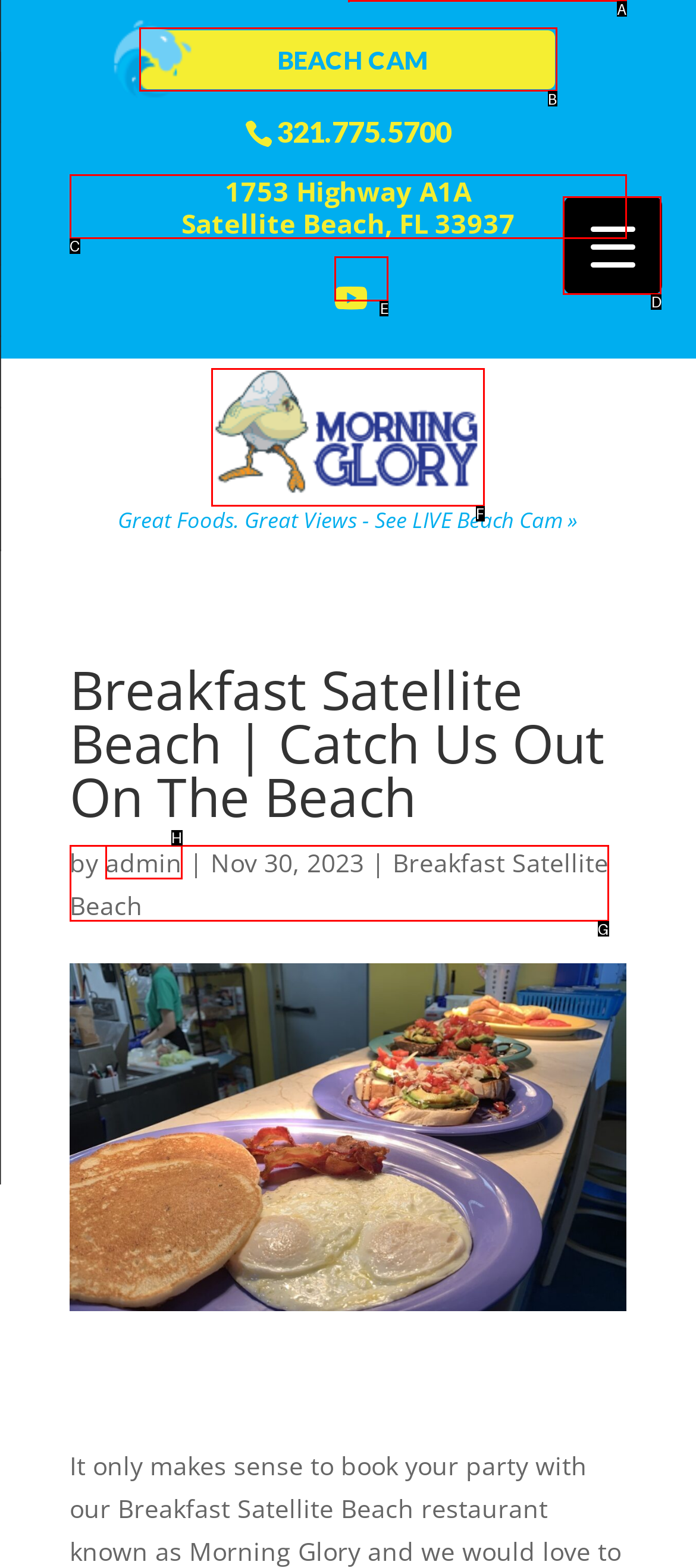Choose the letter of the UI element necessary for this task: Search for something
Answer with the correct letter.

A